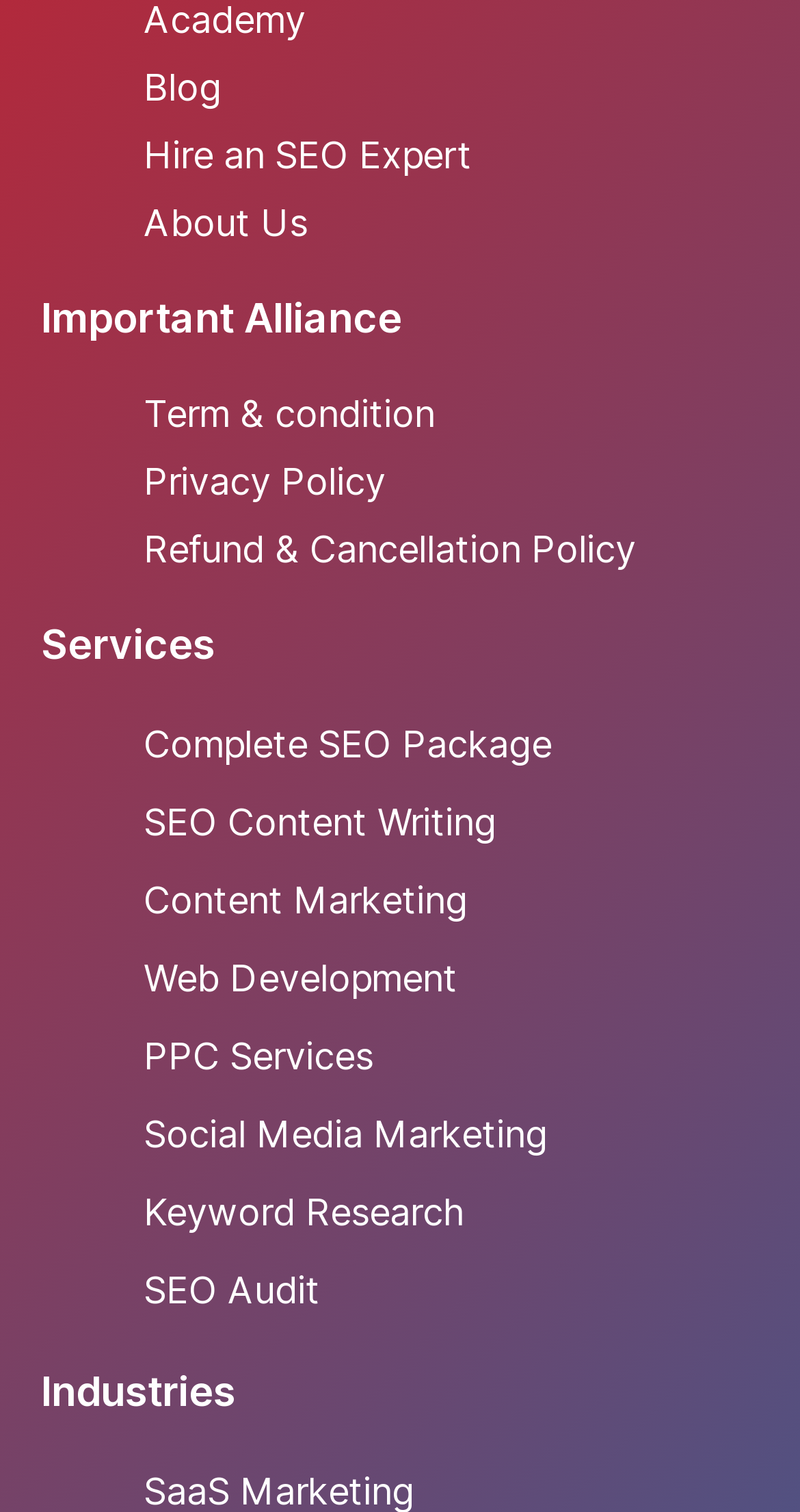Please identify the bounding box coordinates of the region to click in order to complete the task: "explore complete SEO package". The coordinates must be four float numbers between 0 and 1, specified as [left, top, right, bottom].

[0.179, 0.466, 0.949, 0.518]